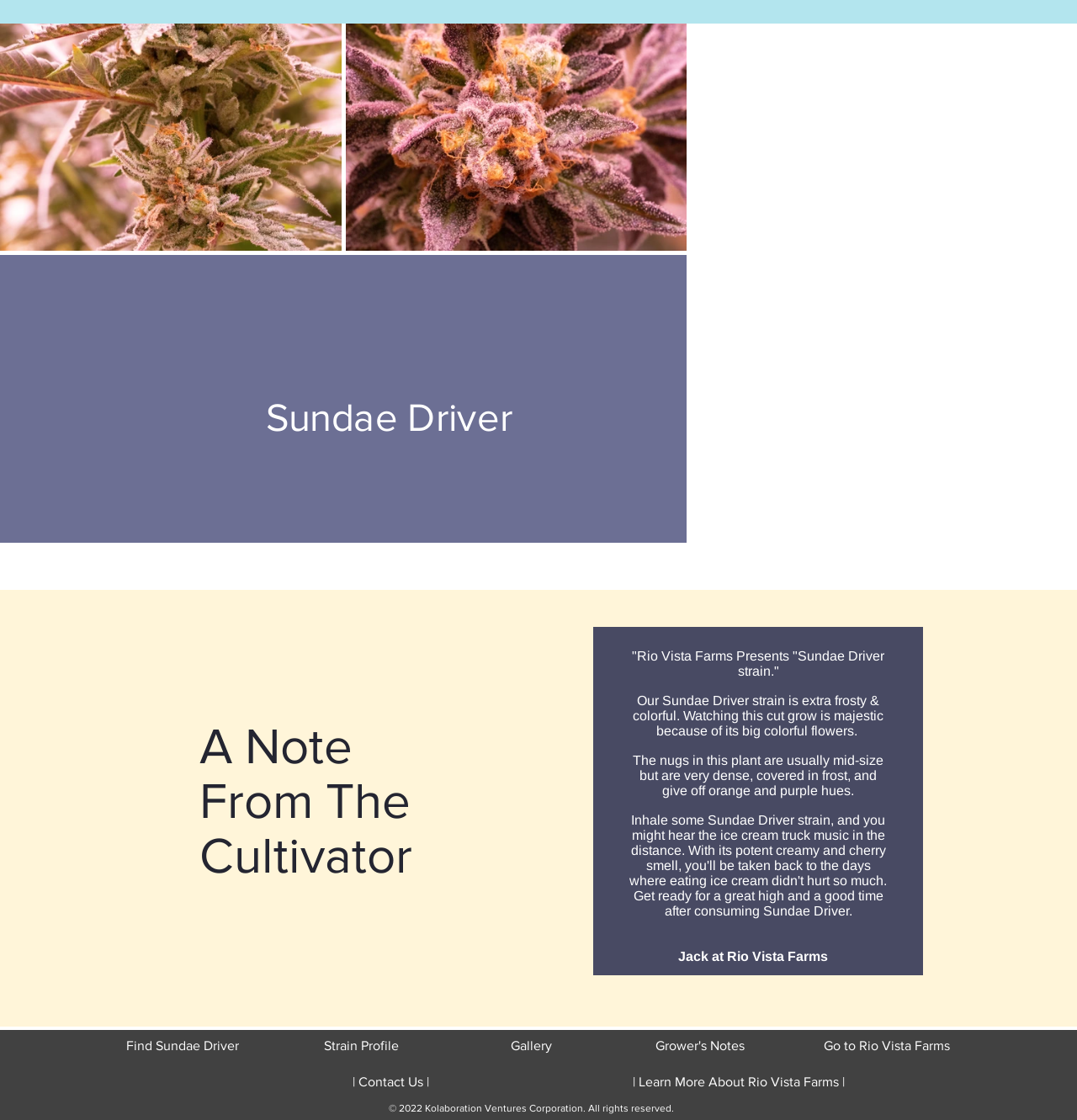Find the bounding box coordinates for the HTML element specified by: "Strain Profile".

[0.291, 0.92, 0.379, 0.948]